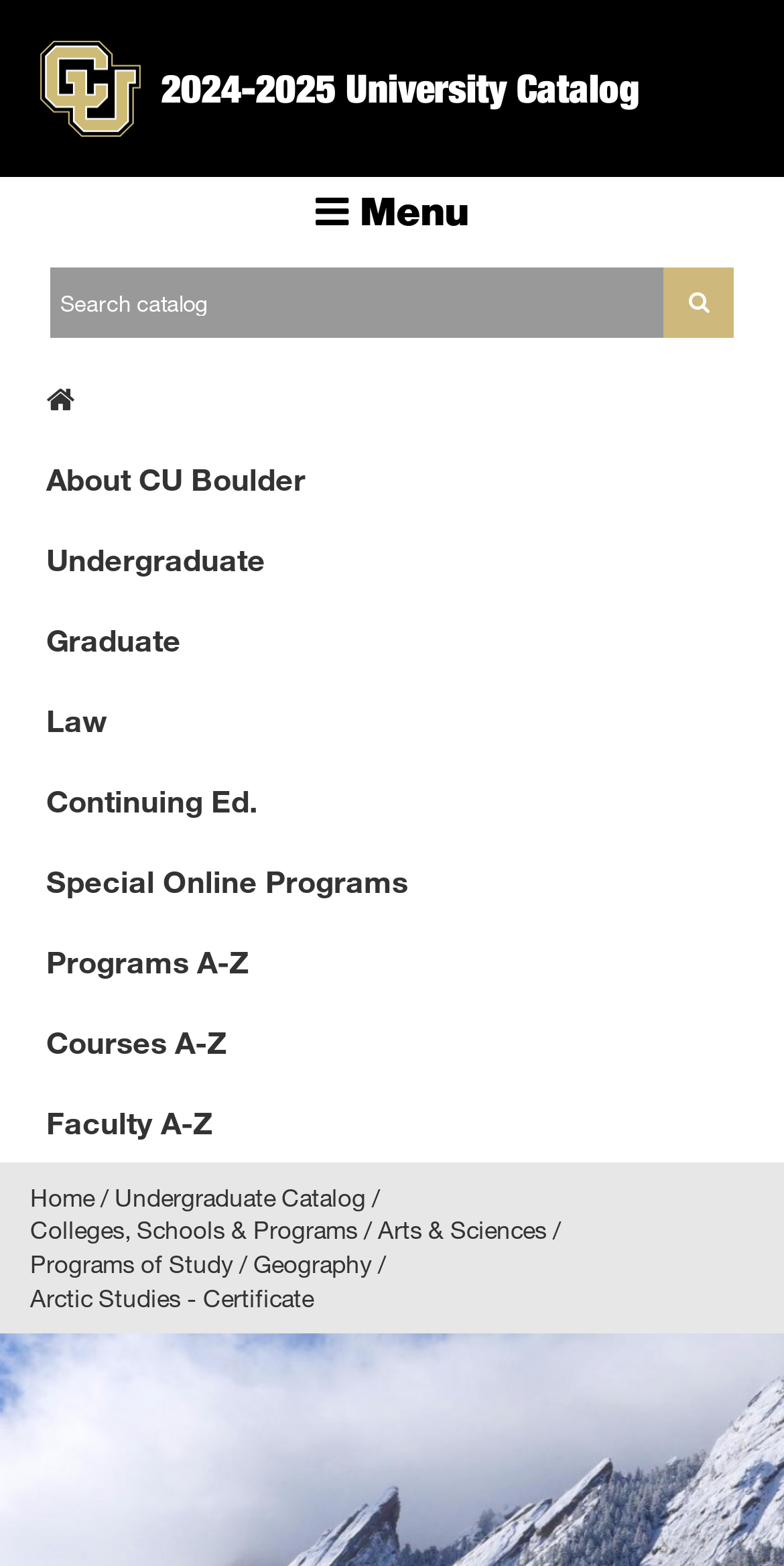Please respond to the question with a concise word or phrase:
How many links are visible on the webpage?

4